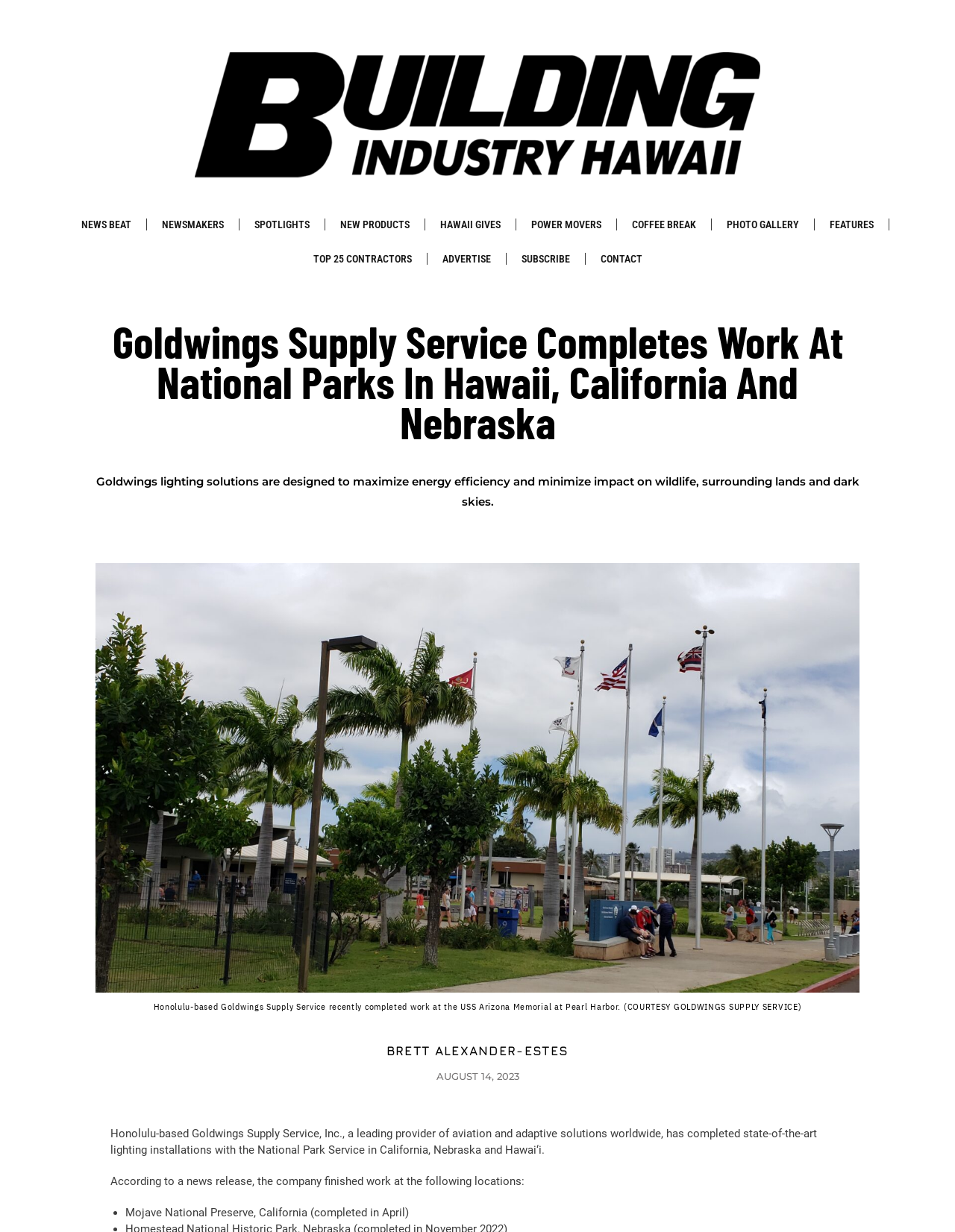Utilize the information from the image to answer the question in detail:
Where is the USS Arizona Memorial located?

The answer can be found in the figcaption element 'Honolulu-based Goldwings Supply Service recently completed work at the USS Arizona Memorial at Pearl Harbor. (COURTESY GOLDWINGS SUPPLY SERVICE)' which is a description of the figure on the webpage. It mentions that the USS Arizona Memorial is located at Pearl Harbor.